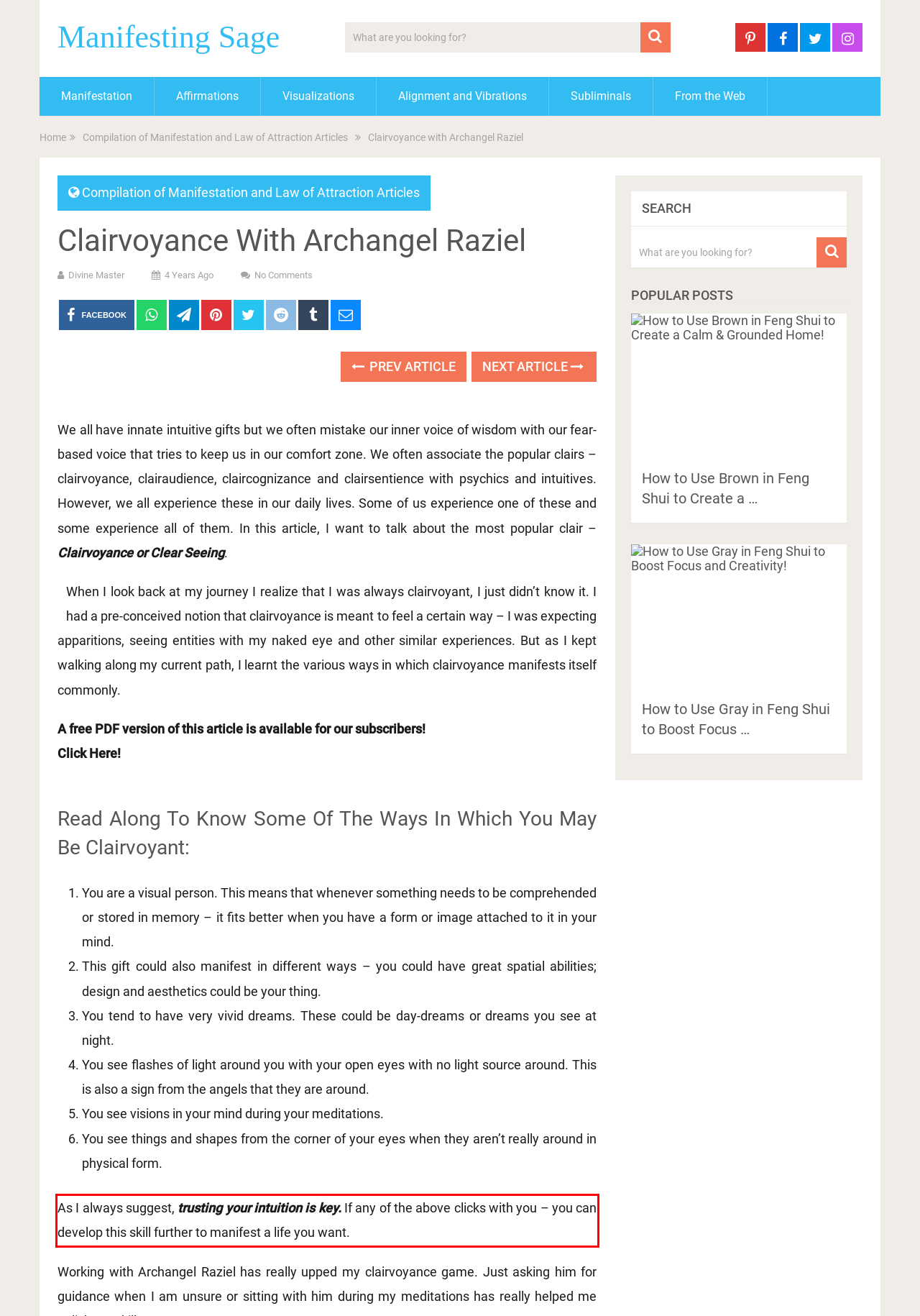Review the webpage screenshot provided, and perform OCR to extract the text from the red bounding box.

As I always suggest, trusting your intuition is key. If any of the above clicks with you – you can develop this skill further to manifest a life you want.